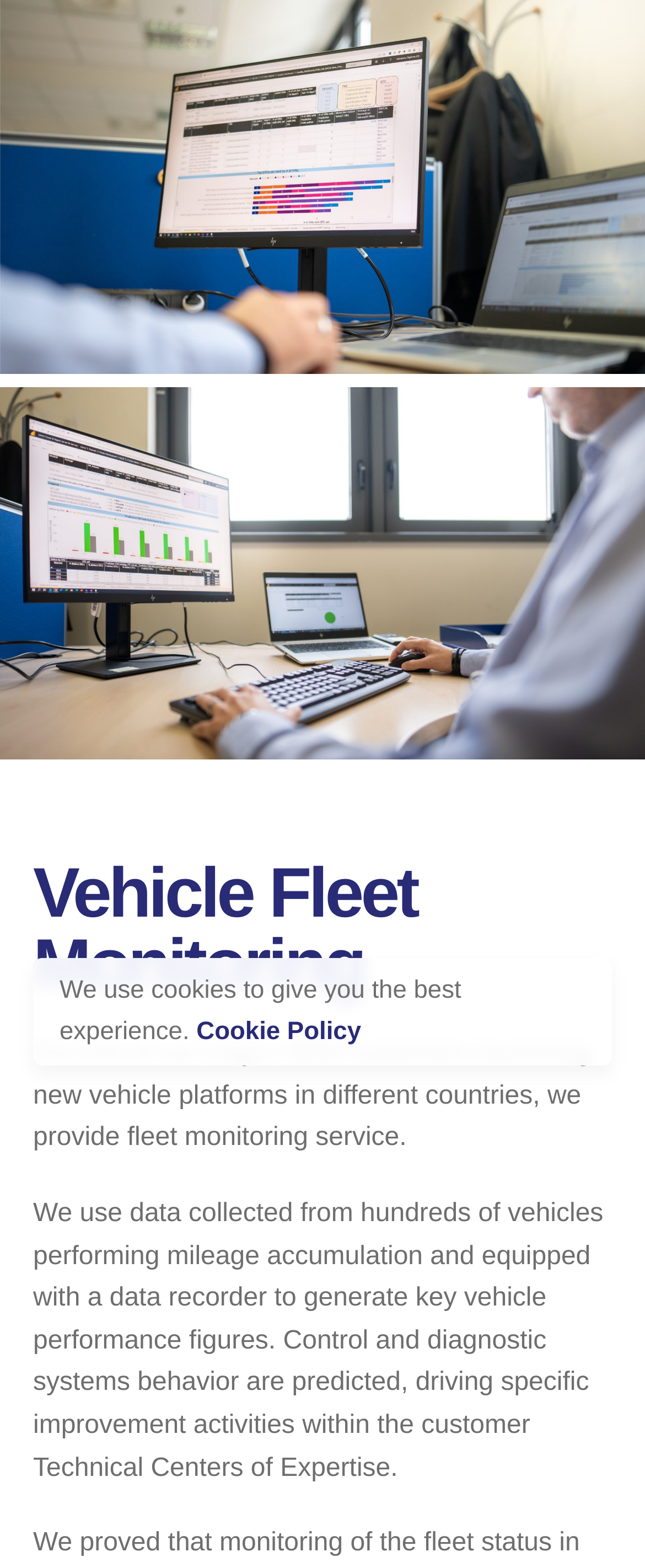Given the element description Cookie Policy, identify the bounding box coordinates for the UI element on the webpage screenshot. The format should be (top-left x, top-left y, bottom-right x, bottom-right y), with values between 0 and 1.

[0.304, 0.649, 0.56, 0.667]